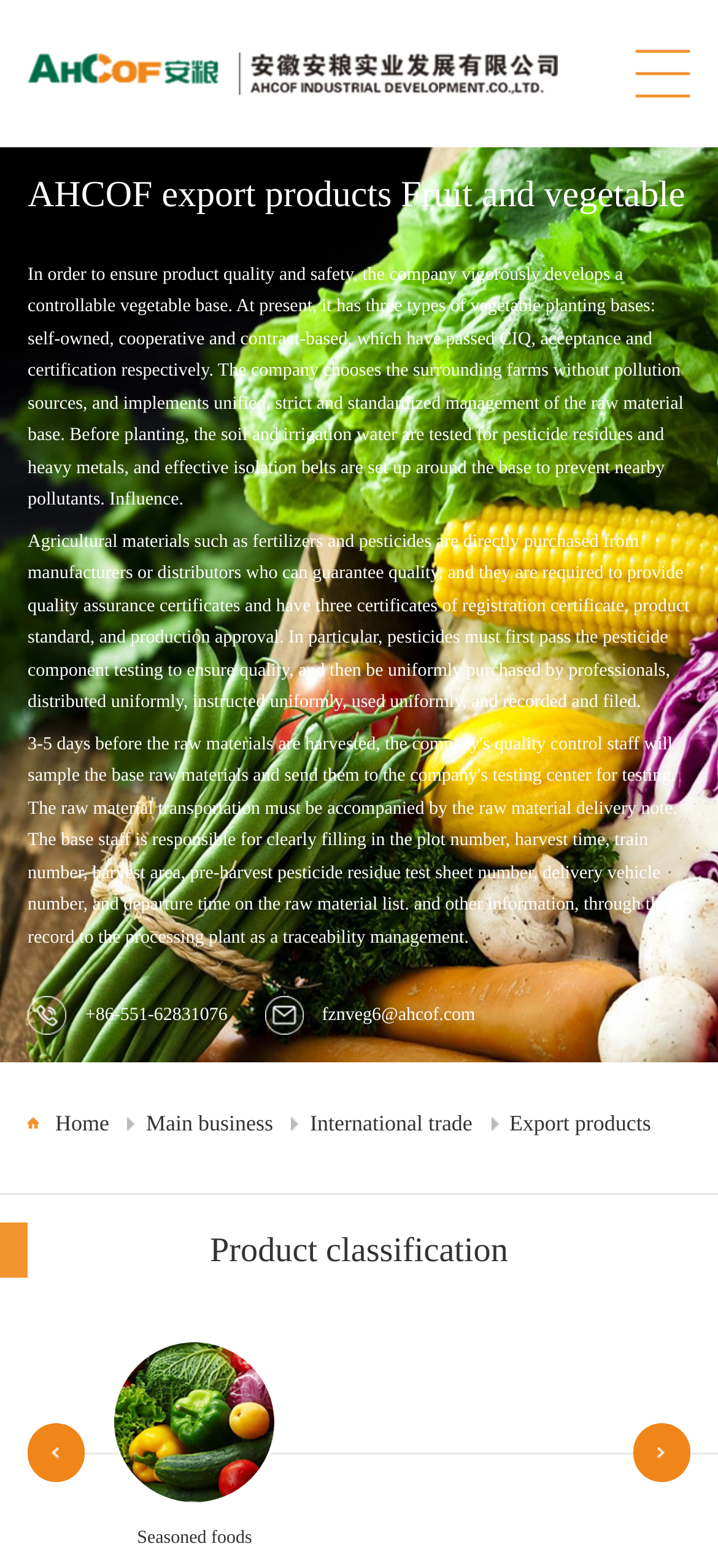Identify the bounding box coordinates of the region I need to click to complete this instruction: "Click the logo".

[0.038, 0.015, 0.777, 0.079]